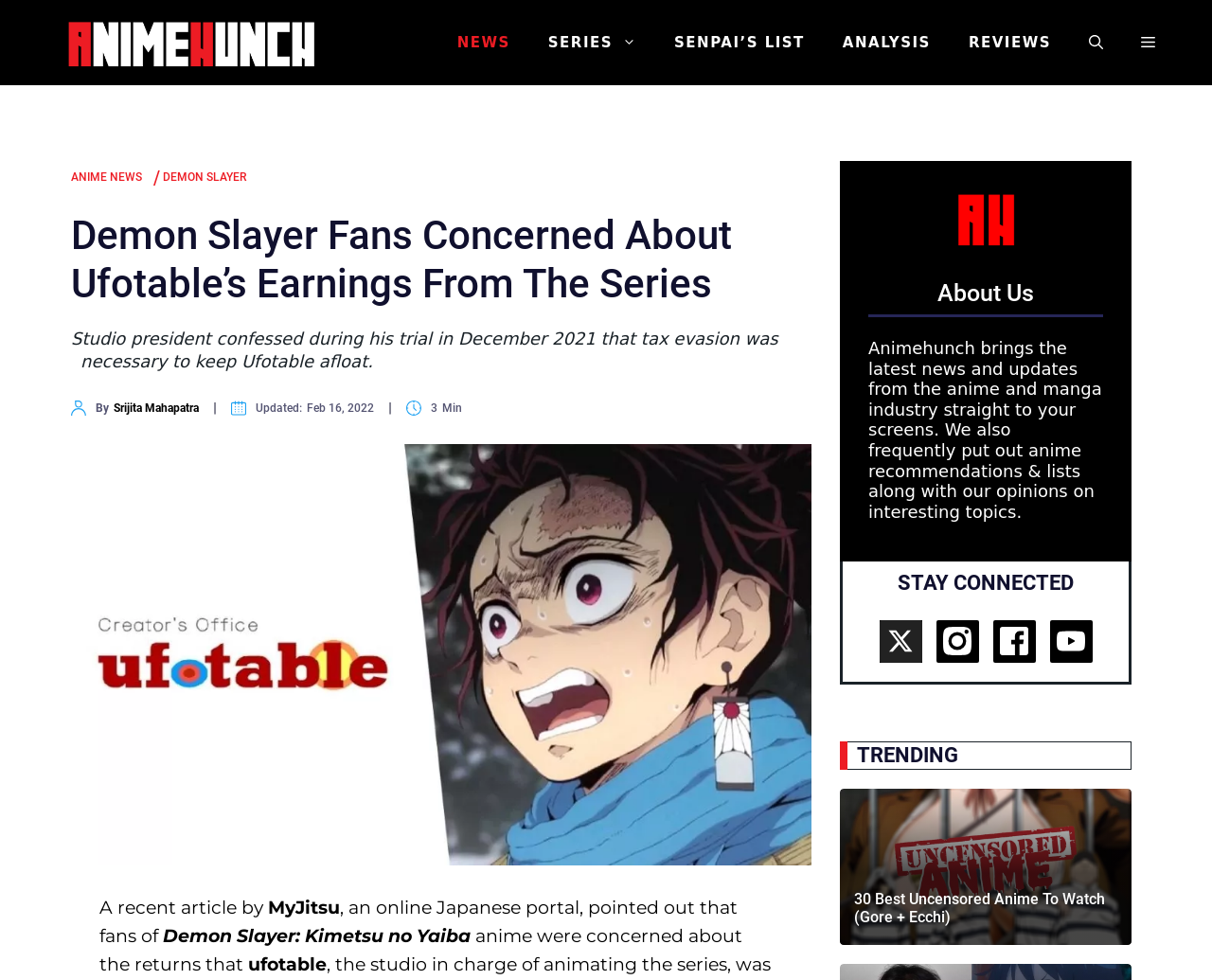Please find and give the text of the main heading on the webpage.

Demon Slayer Fans Concerned About Ufotable’s Earnings From The Series